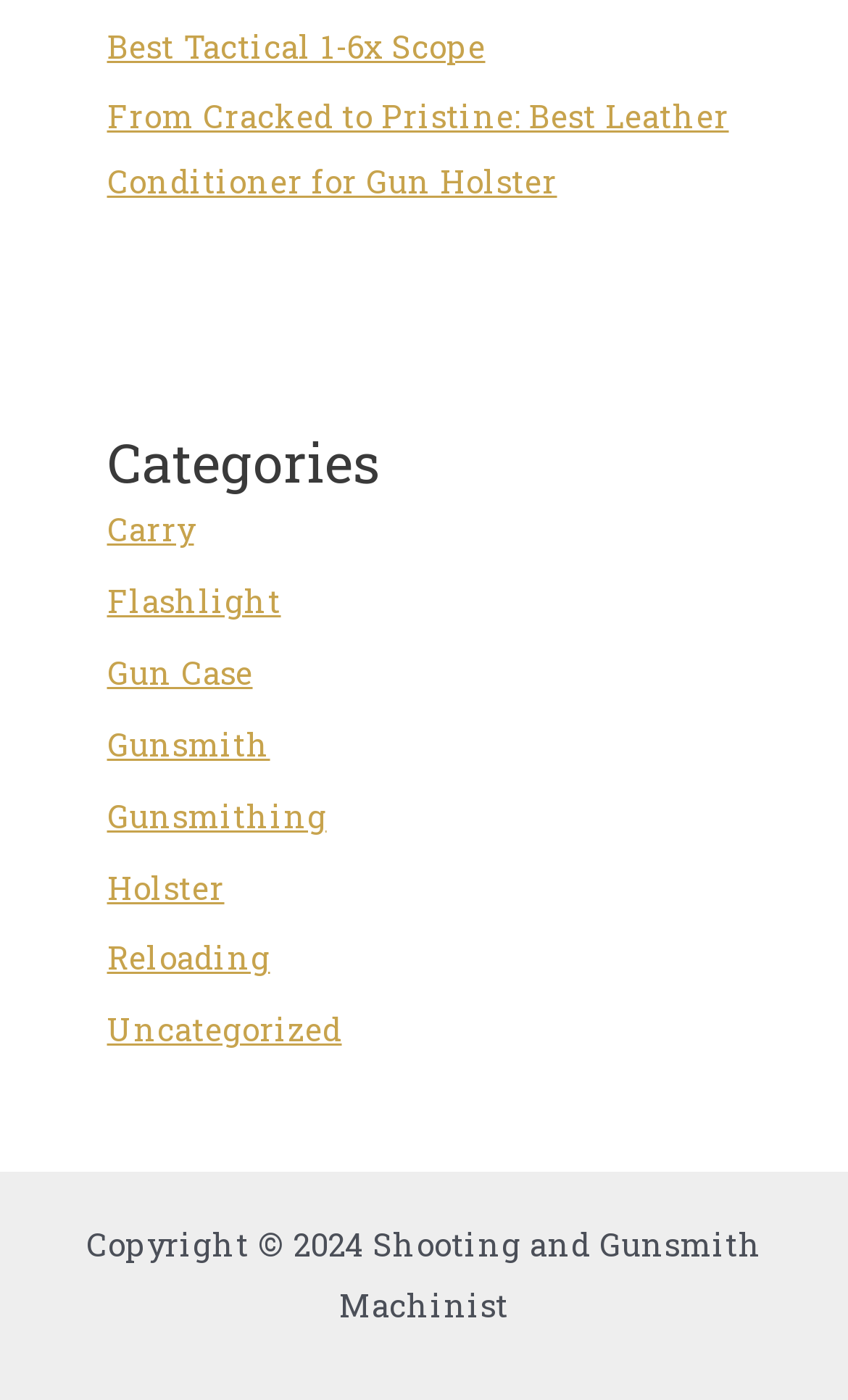Answer the following inquiry with a single word or phrase:
What is the topic of the first link on the webpage?

Leather conditioner for gun holster